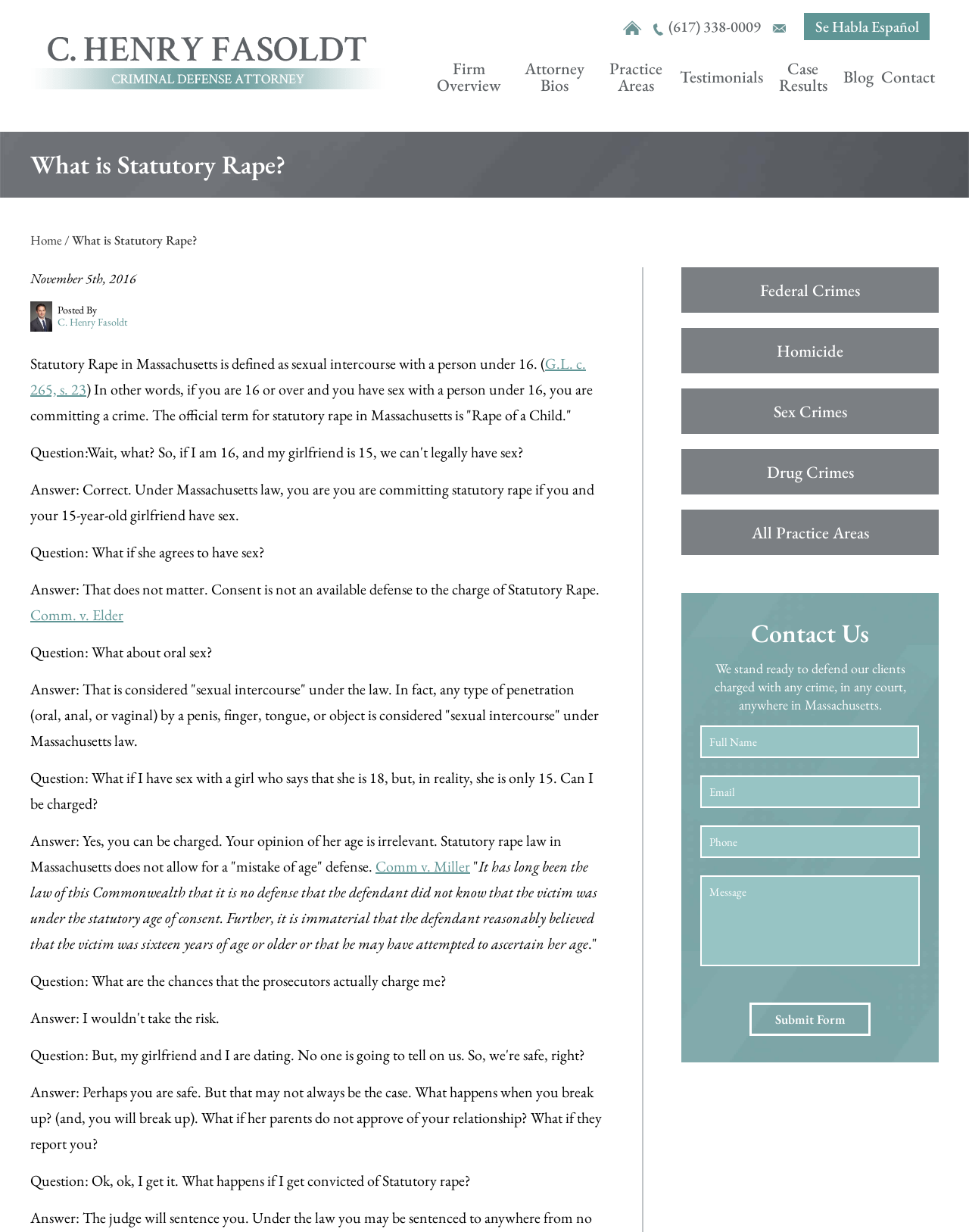Show the bounding box coordinates of the element that should be clicked to complete the task: "Click the 'Email' link".

[0.797, 0.014, 0.816, 0.03]